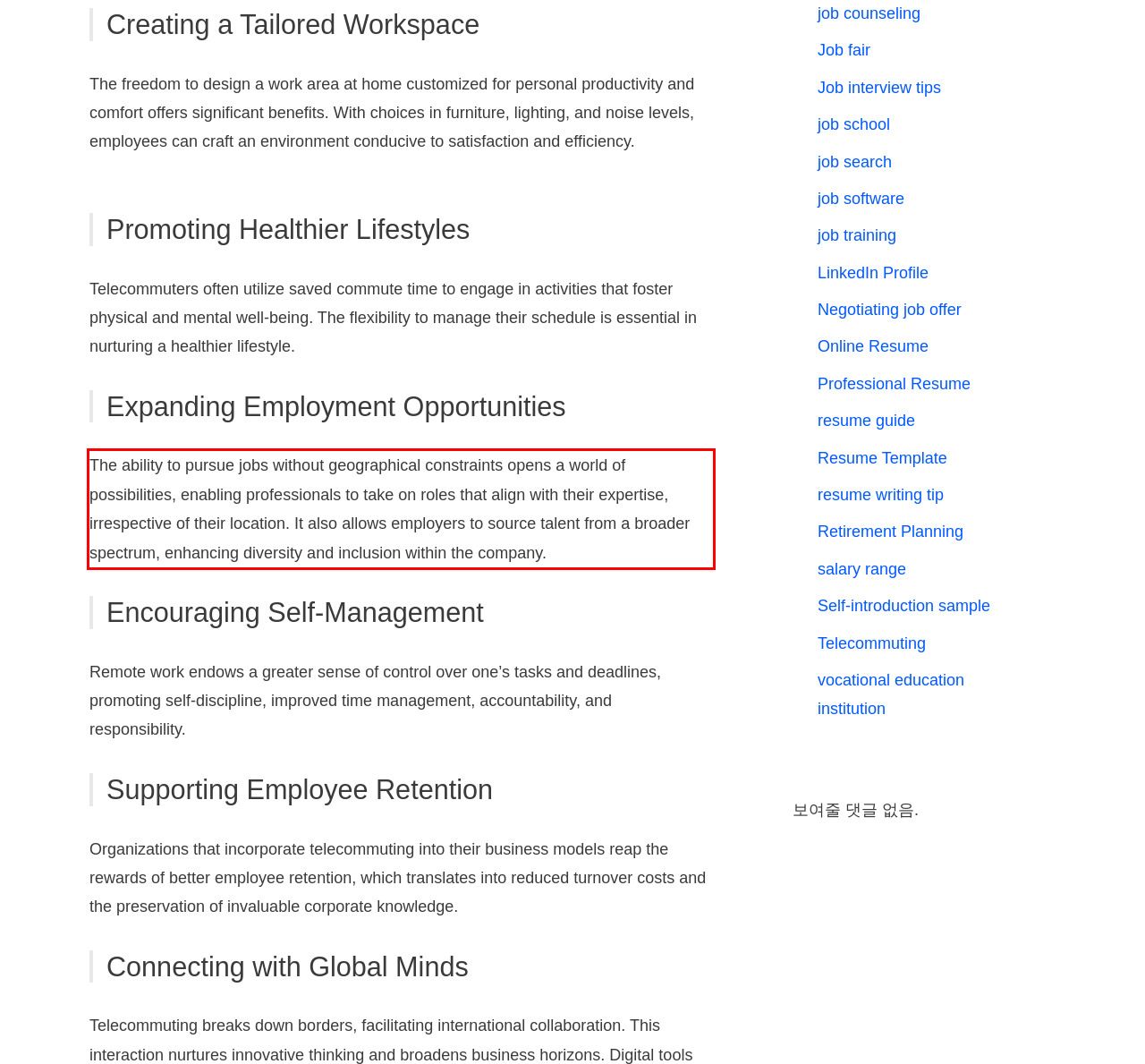Using the provided webpage screenshot, identify and read the text within the red rectangle bounding box.

The ability to pursue jobs without geographical constraints opens a world of possibilities, enabling professionals to take on roles that align with their expertise, irrespective of their location. It also allows employers to source talent from a broader spectrum, enhancing diversity and inclusion within the company.